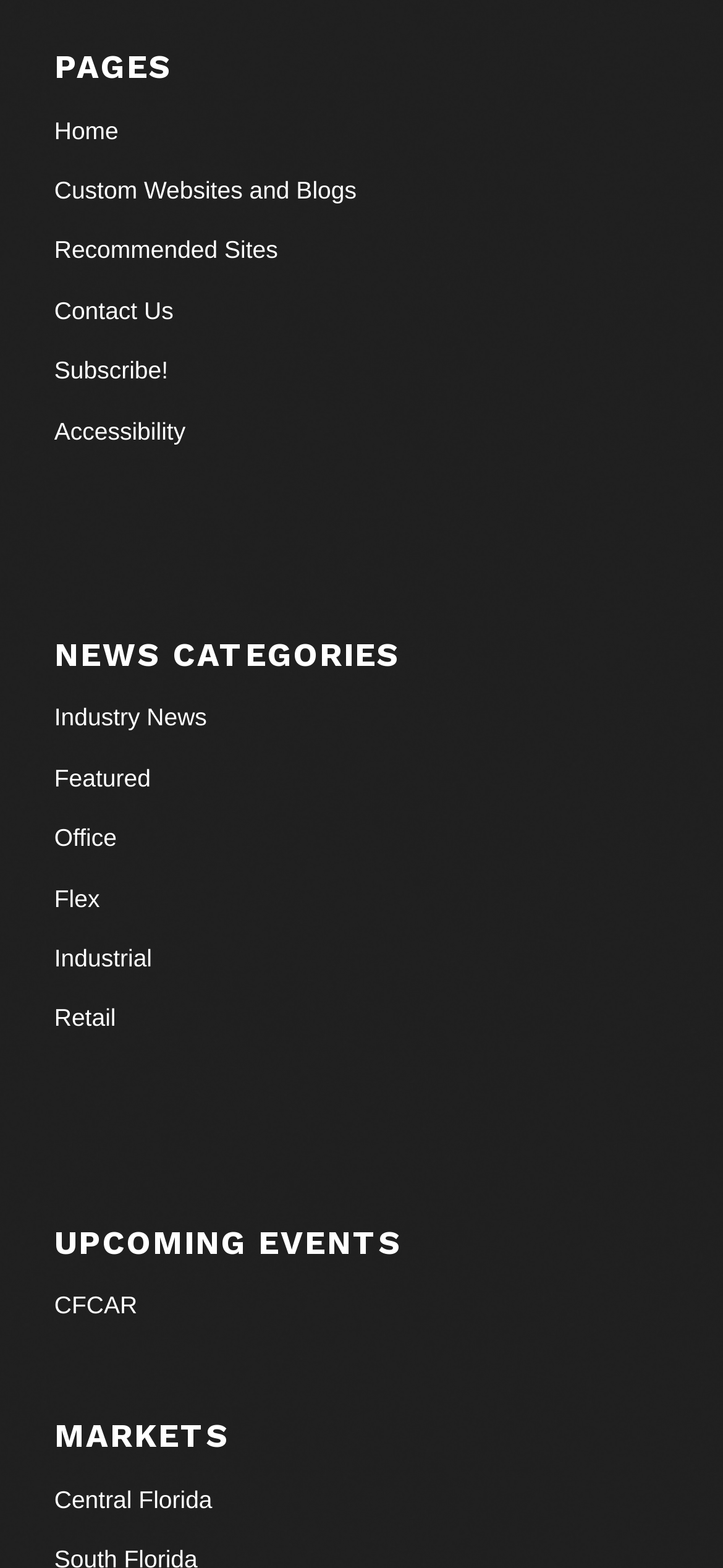Find the bounding box coordinates of the clickable area that will achieve the following instruction: "check upcoming events".

[0.075, 0.814, 0.925, 0.852]